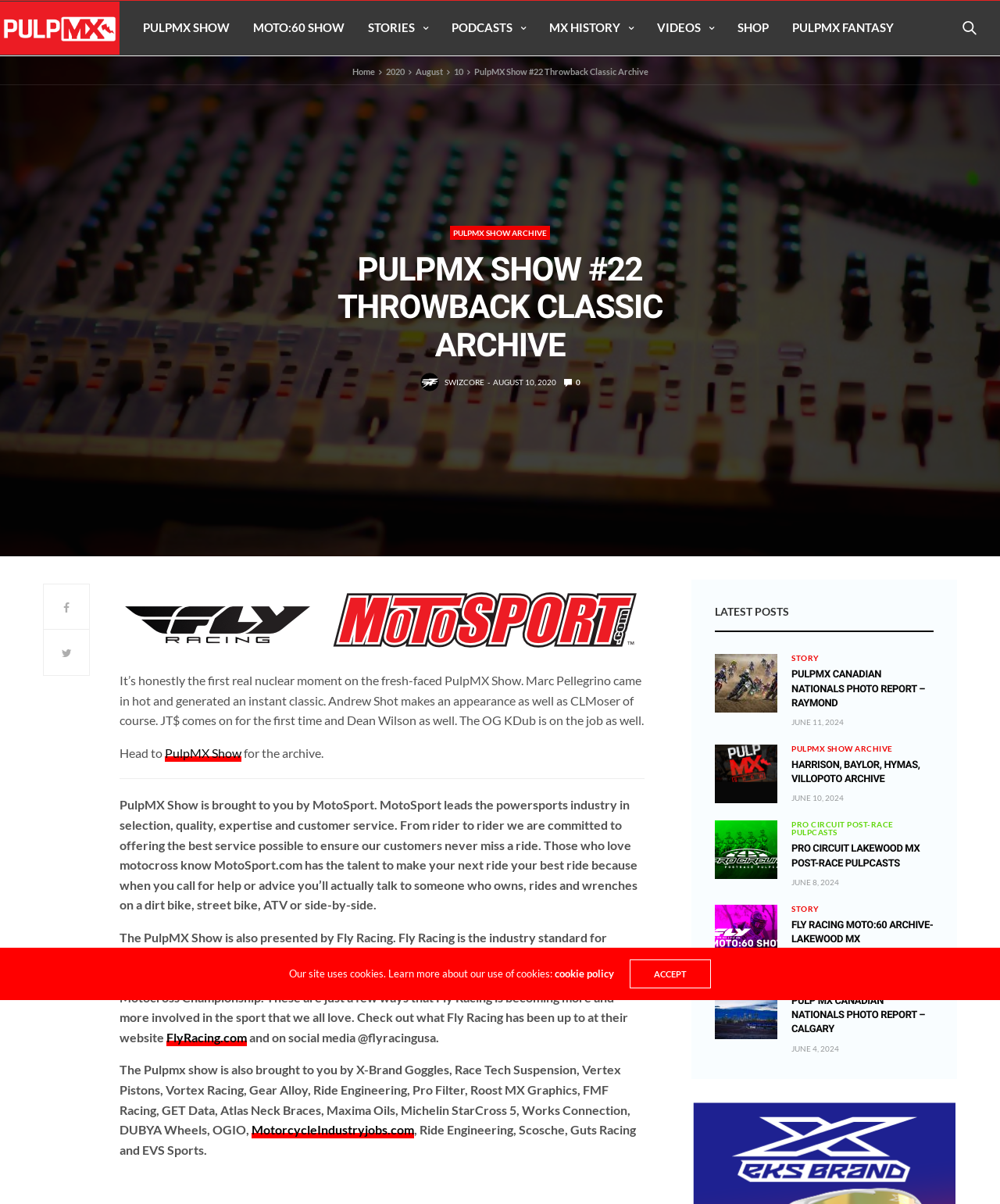Determine the bounding box coordinates of the clickable area required to perform the following instruction: "Visit FlyRacing.com". The coordinates should be represented as four float numbers between 0 and 1: [left, top, right, bottom].

[0.166, 0.855, 0.247, 0.869]